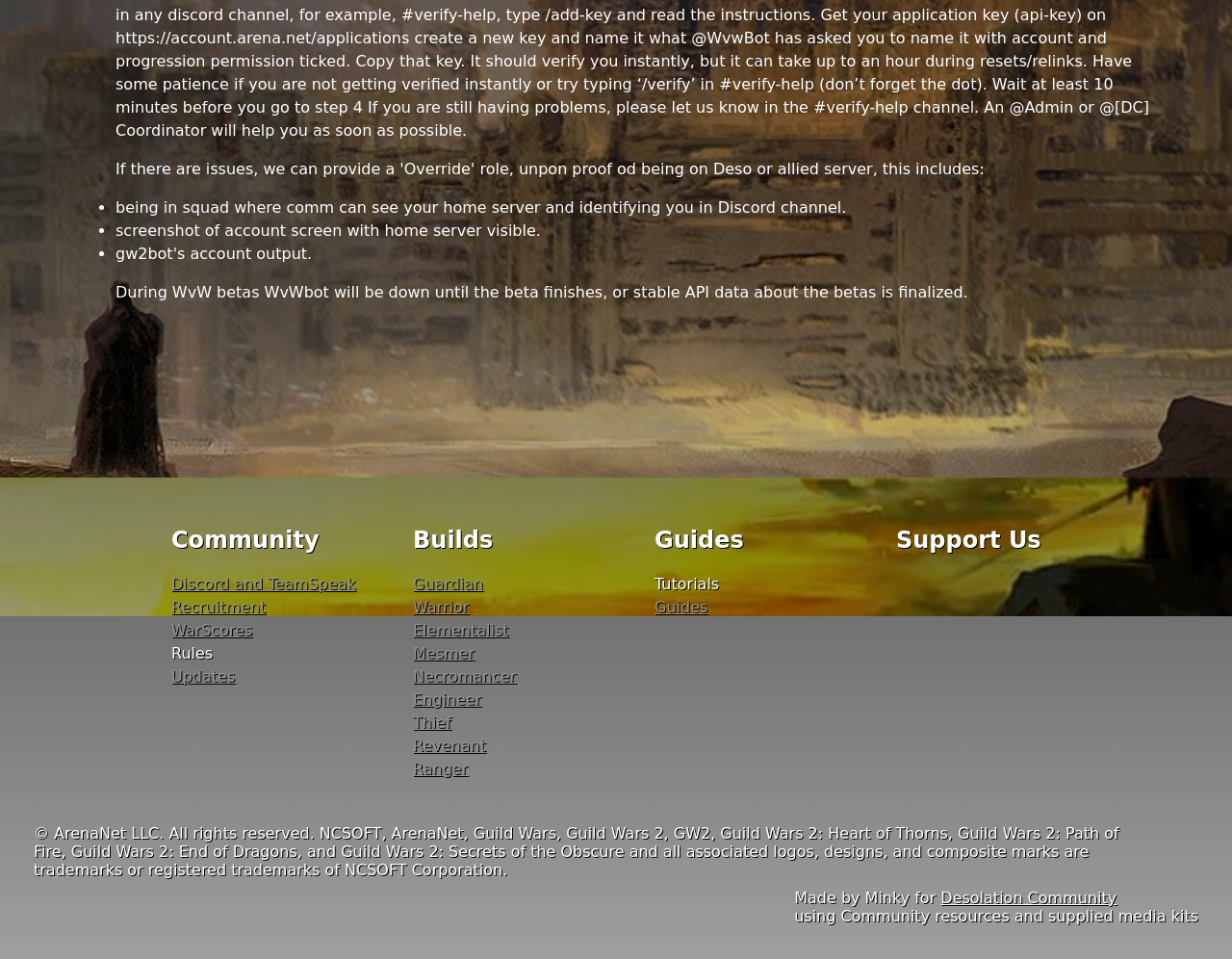Bounding box coordinates are specified in the format (top-left x, top-left y, bottom-right x, bottom-right y). All values are floating point numbers bounded between 0 and 1. Please provide the bounding box coordinate of the region this sentence describes: Discord and TeamSpeak

[0.139, 0.599, 0.289, 0.618]